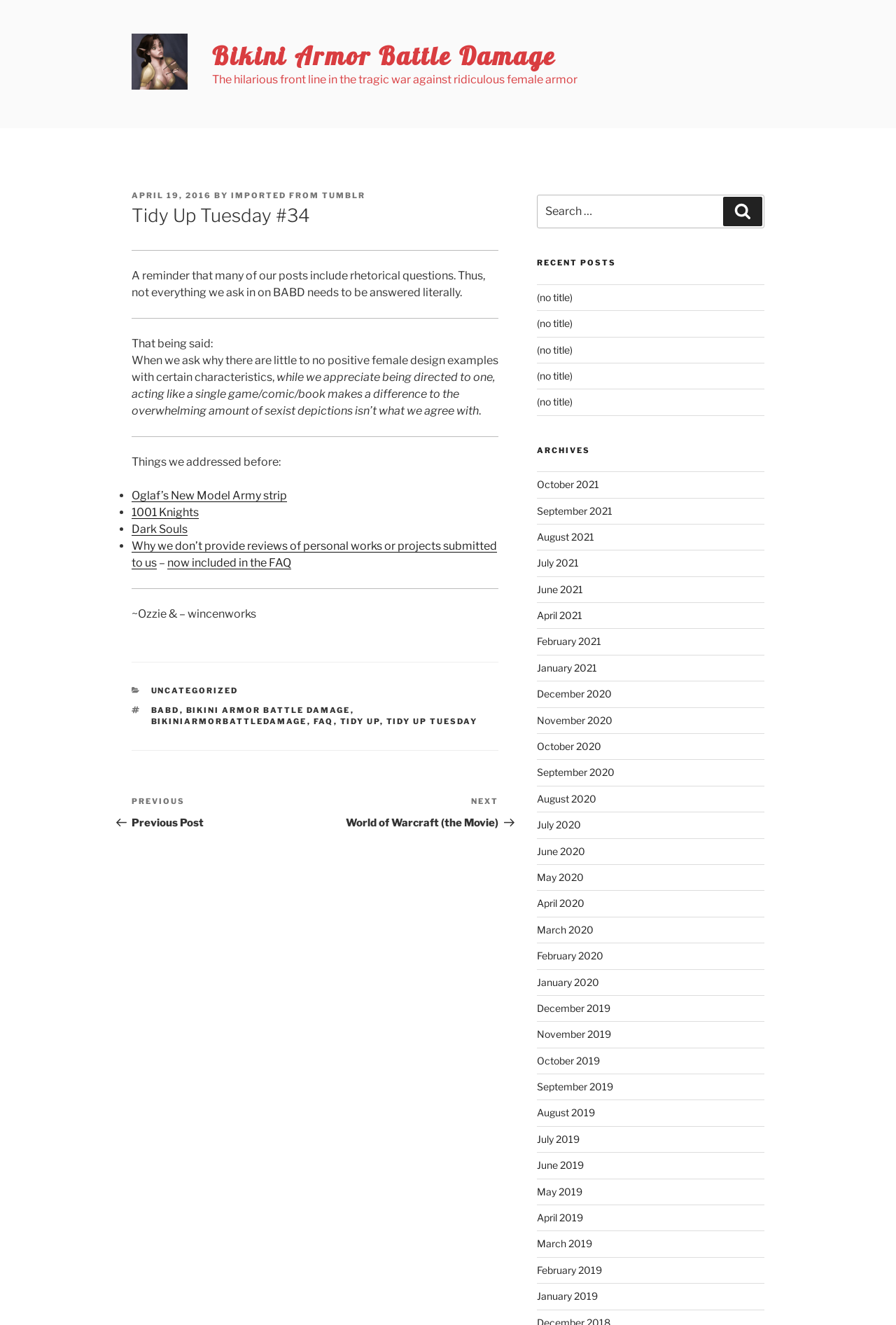How many recent posts are listed?
Answer the question with as much detail as you can, using the image as a reference.

I counted the number of recent posts listed by looking at the links in the 'Recent Posts' section, and found that there are five recent posts listed.